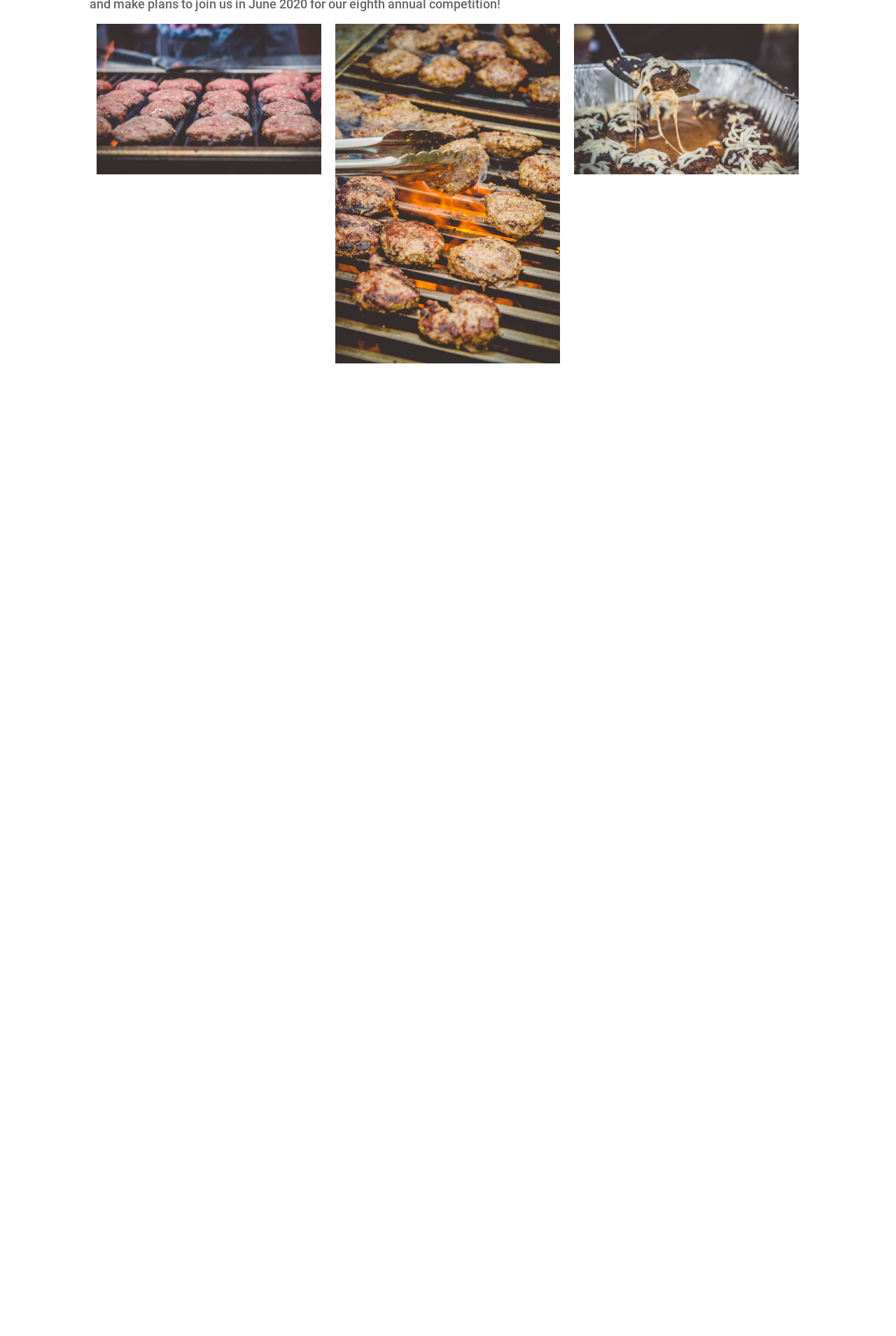Please locate the UI element described by "alt="Ggo19-online-final-6"" and provide its bounding box coordinates.

[0.641, 0.263, 0.892, 0.376]